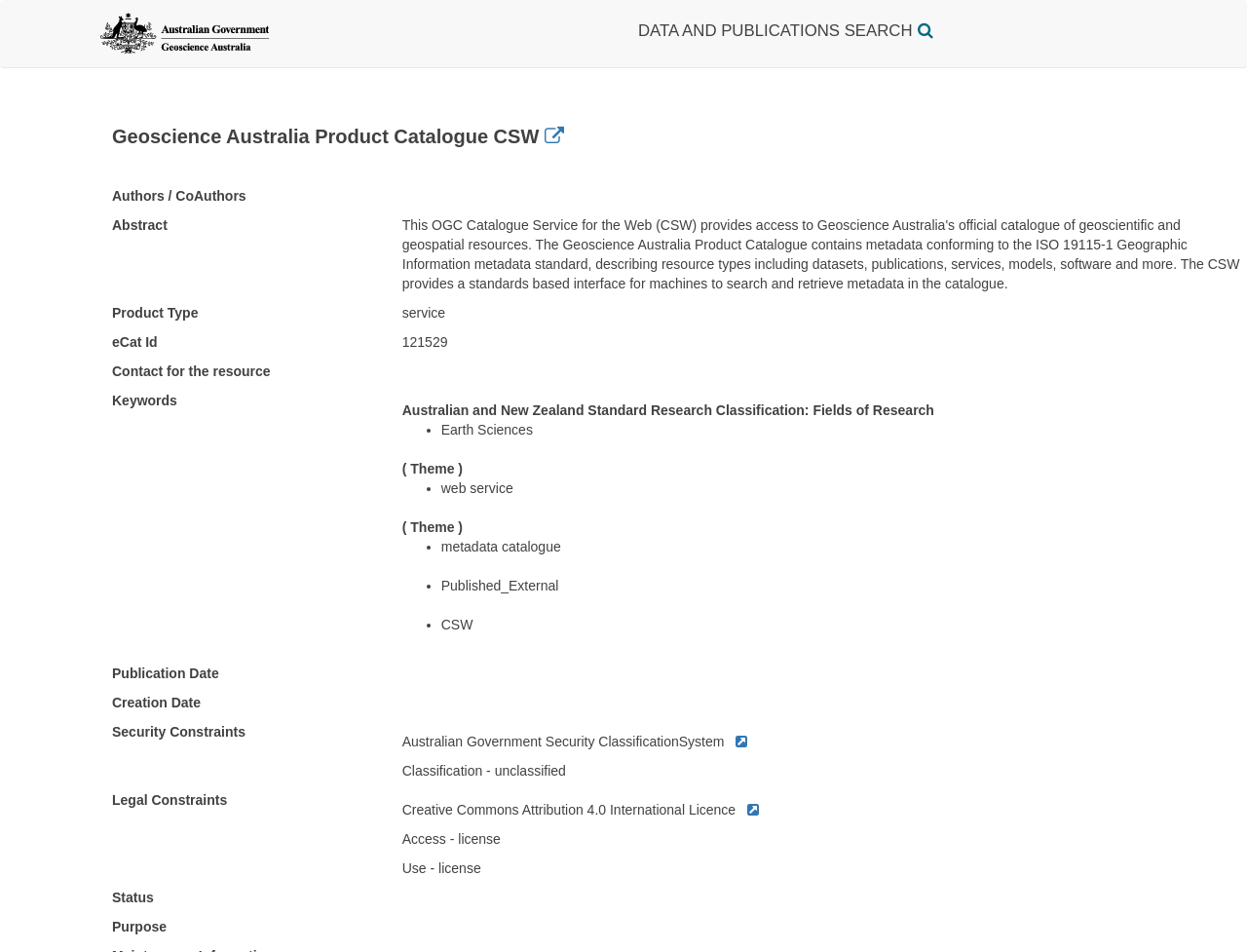What is the license type of the resource?
Answer the question with a single word or phrase by looking at the picture.

Creative Commons Attribution 4.0 International Licence